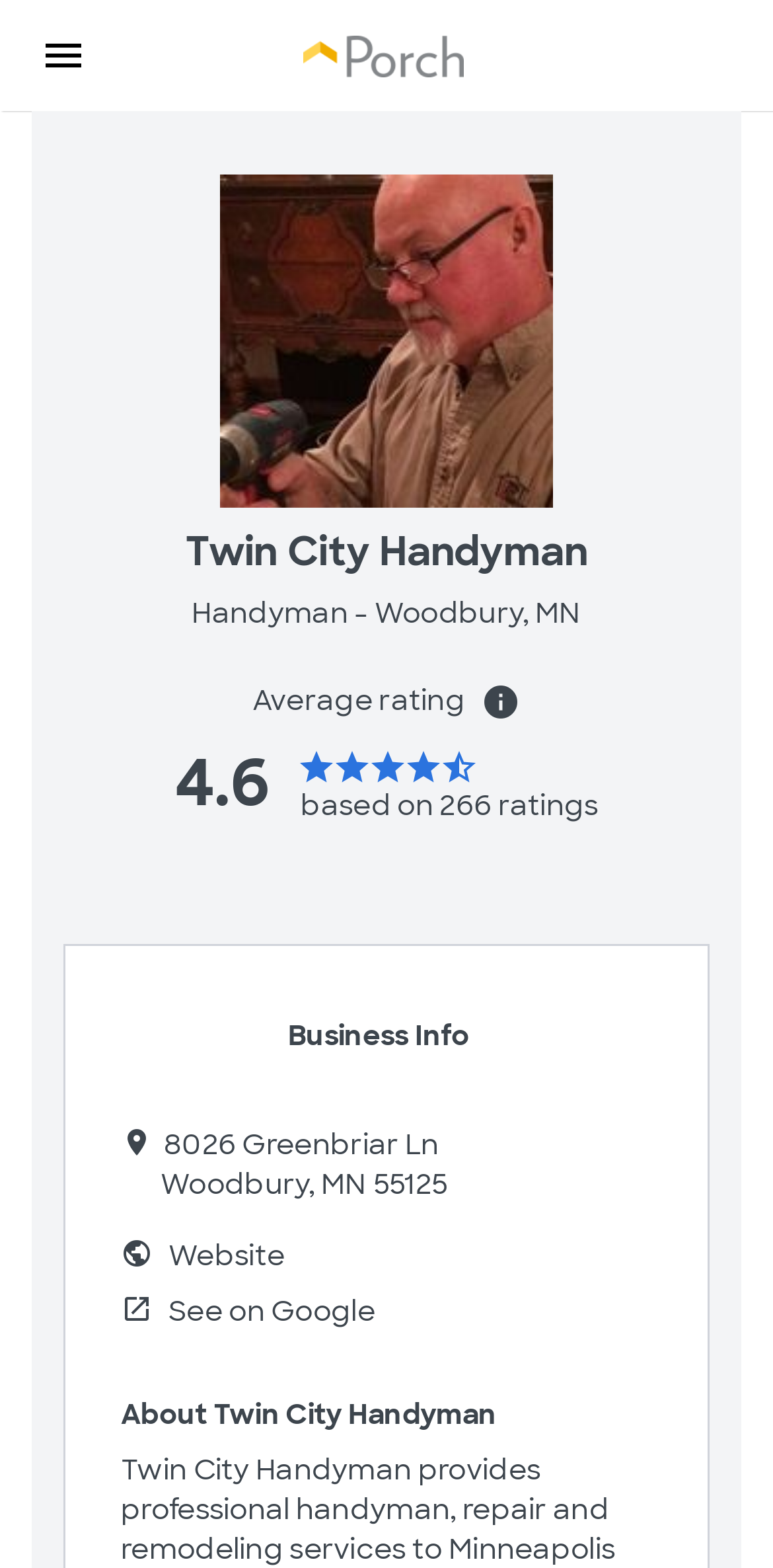Give a detailed account of the webpage.

The webpage is about Twin City Handyman, a handyman service based in Woodbury, MN. At the top left corner, there is a Porch logo, which is a link. Next to it, there is a small image. The main title "Twin City Handyman" is prominently displayed in the top center of the page, followed by the location "Woodbury, MN" on the right.

Below the title, there is a section displaying the average rating of the handyman service, which is 4.6 out of 5 stars based on 266 ratings. This section is accompanied by an image of 4.58 out of 5 stars.

Further down, there is a "Business Info" section, which lists the handyman service's address, including the street address, city, state, and zip code. There are also links to the service's website and a "See on Google" button.

Finally, there is a section titled "About Twin City Handyman", which likely provides more information about the service.